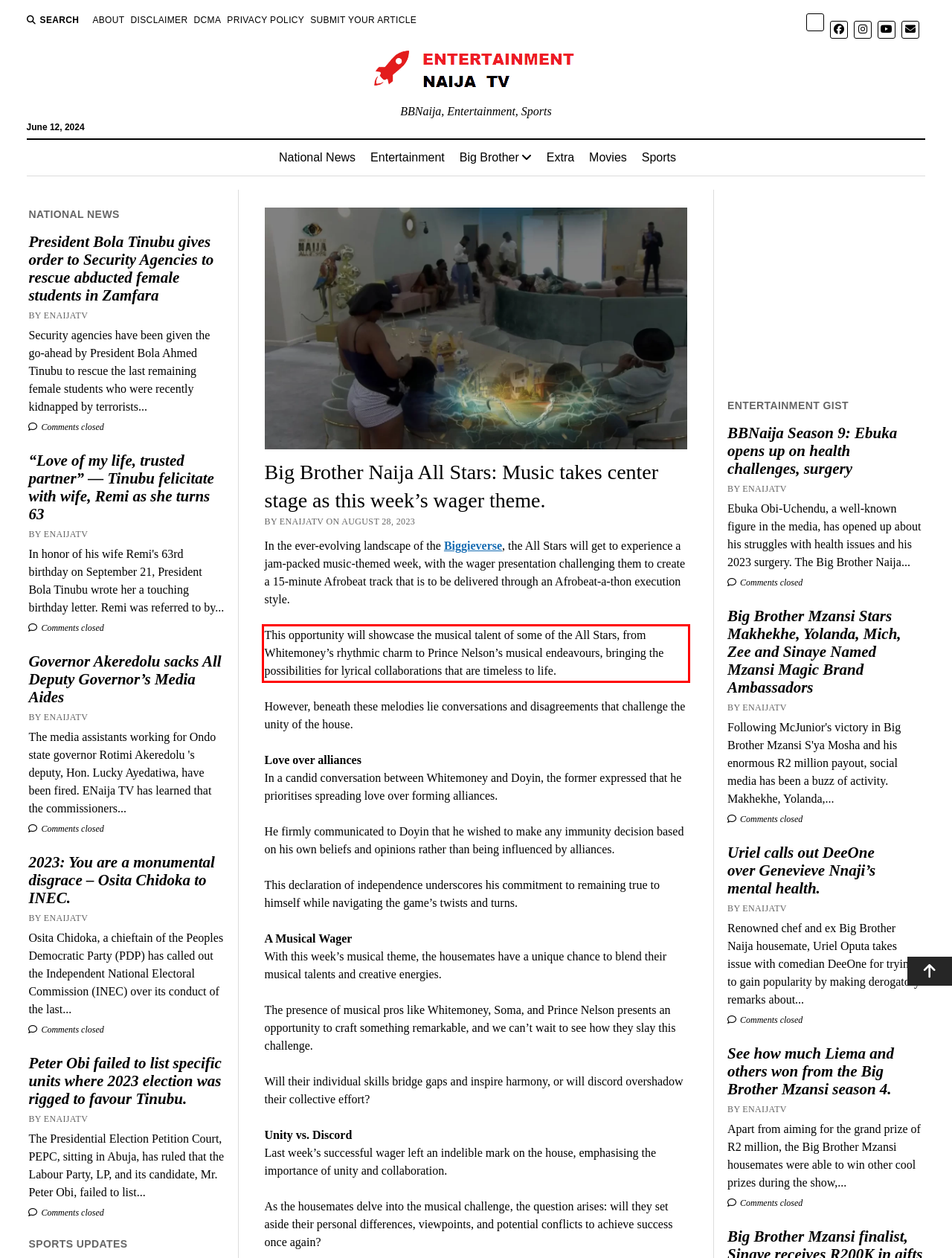Given a webpage screenshot with a red bounding box, perform OCR to read and deliver the text enclosed by the red bounding box.

This opportunity will showcase the musical talent of some of the All Stars, from Whitemoney’s rhythmic charm to Prince Nelson’s musical endeavours, bringing the possibilities for lyrical collaborations that are timeless to life.